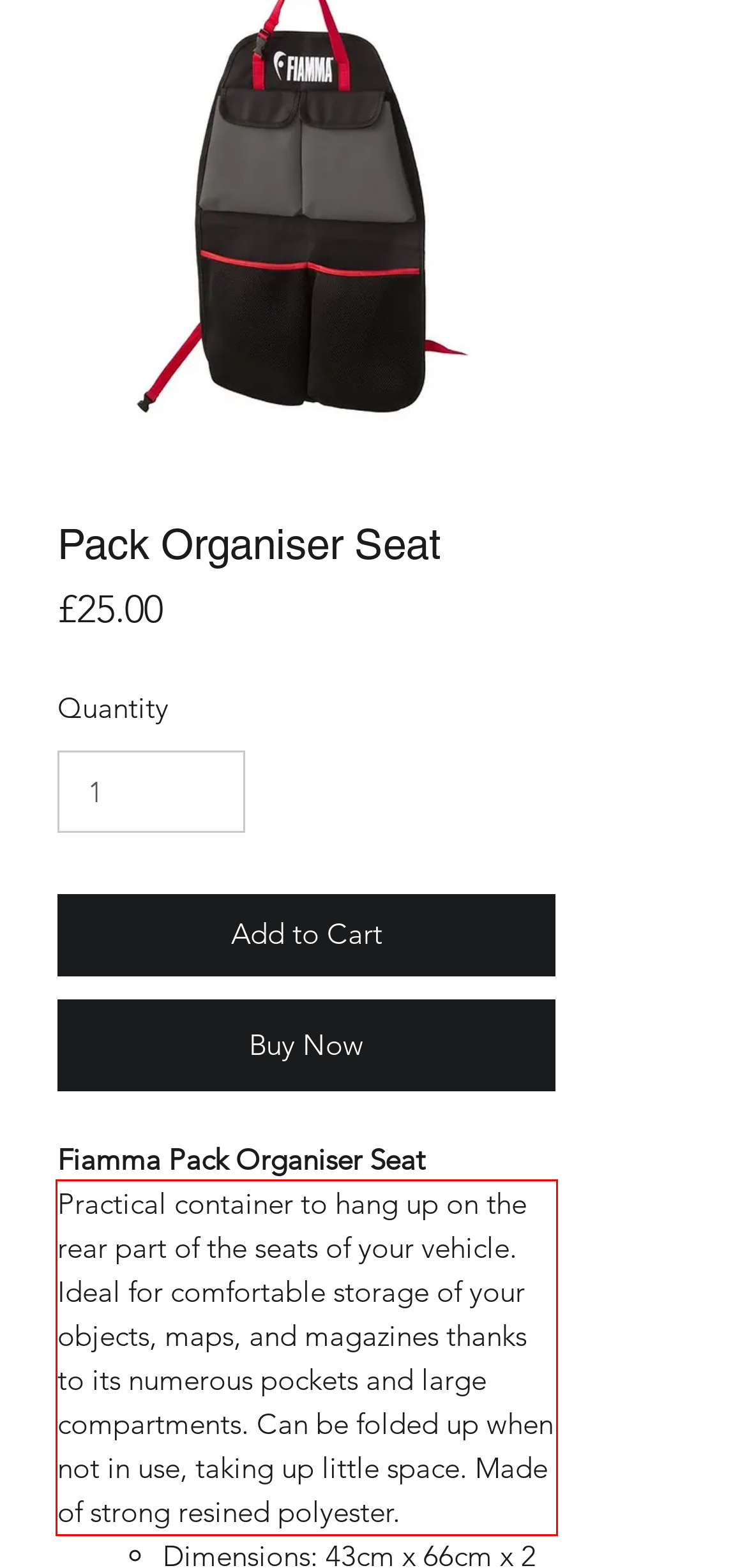You have a screenshot with a red rectangle around a UI element. Recognize and extract the text within this red bounding box using OCR.

Practical container to hang up on the rear part of the seats of your vehicle. Ideal for comfortable storage of your objects, maps, and magazines thanks to its numerous pockets and large compartments. Can be folded up when not in use, taking up little space. Made of strong resined polyester.